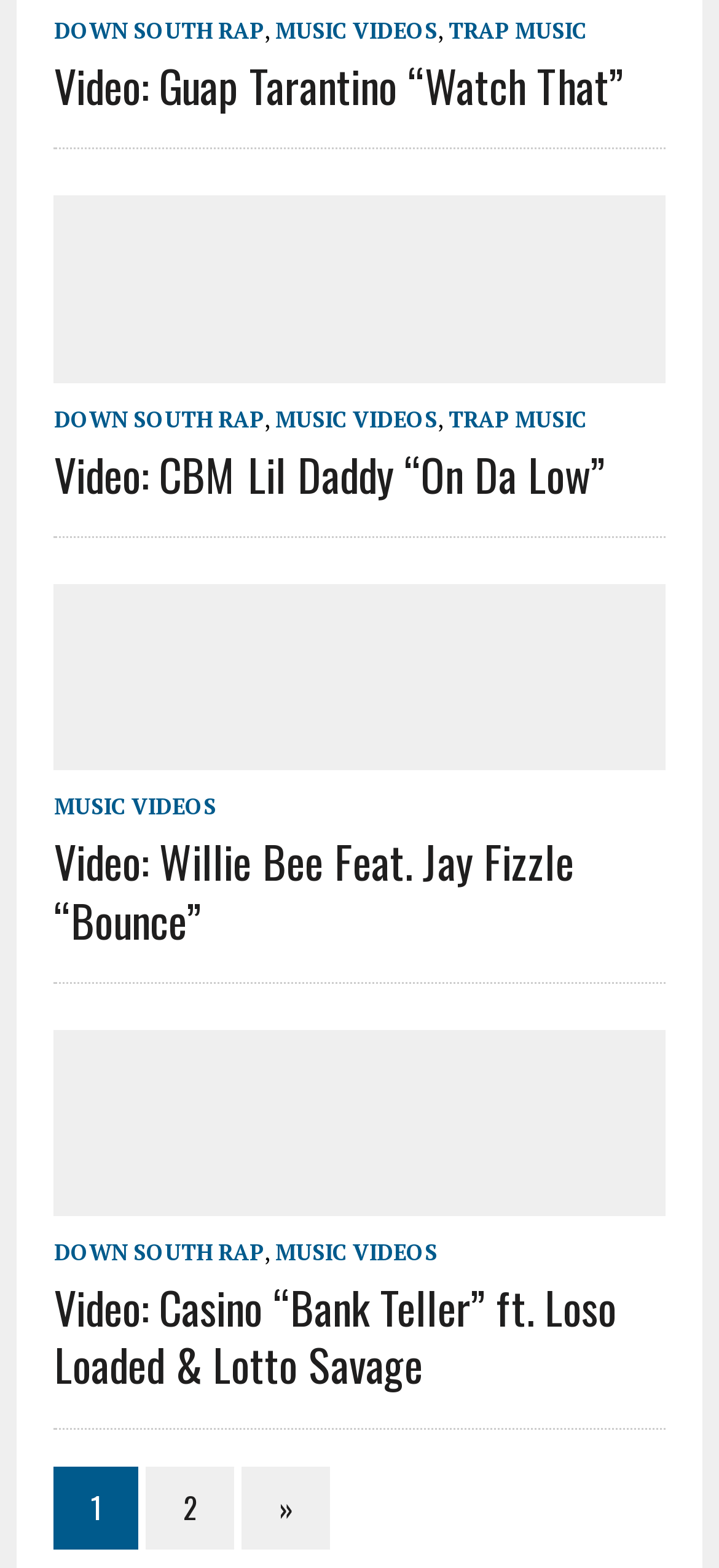Carefully examine the image and provide an in-depth answer to the question: How many video links are on this webpage?

I counted the number of video links on the webpage by looking at the links with text starting with 'Video:' and found 5 of them.